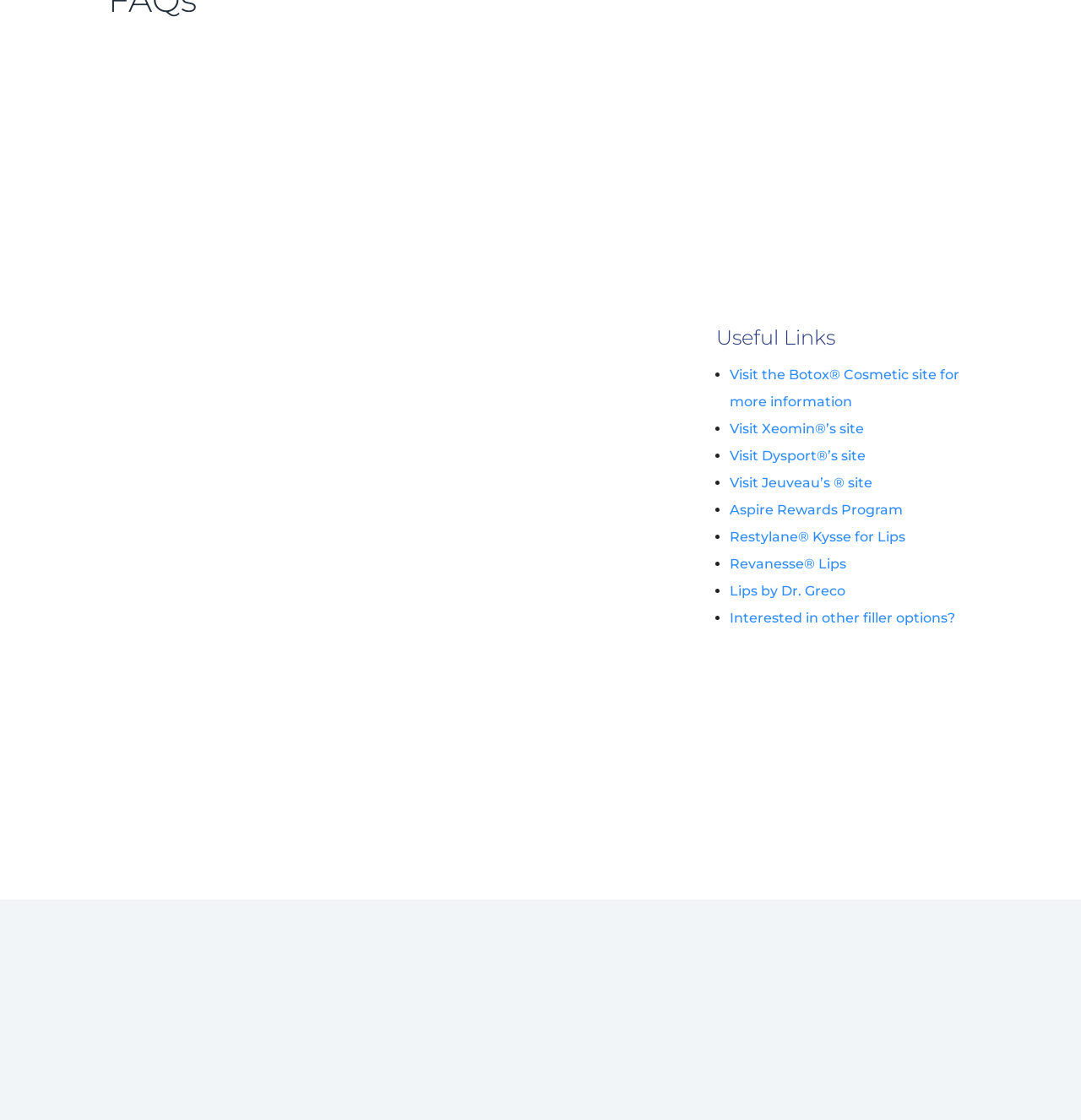Locate the bounding box coordinates of the area to click to fulfill this instruction: "Enter your name in the 'Your Name*' textbox". The bounding box should be presented as four float numbers between 0 and 1, in the order [left, top, right, bottom].

[0.367, 0.956, 0.527, 0.994]